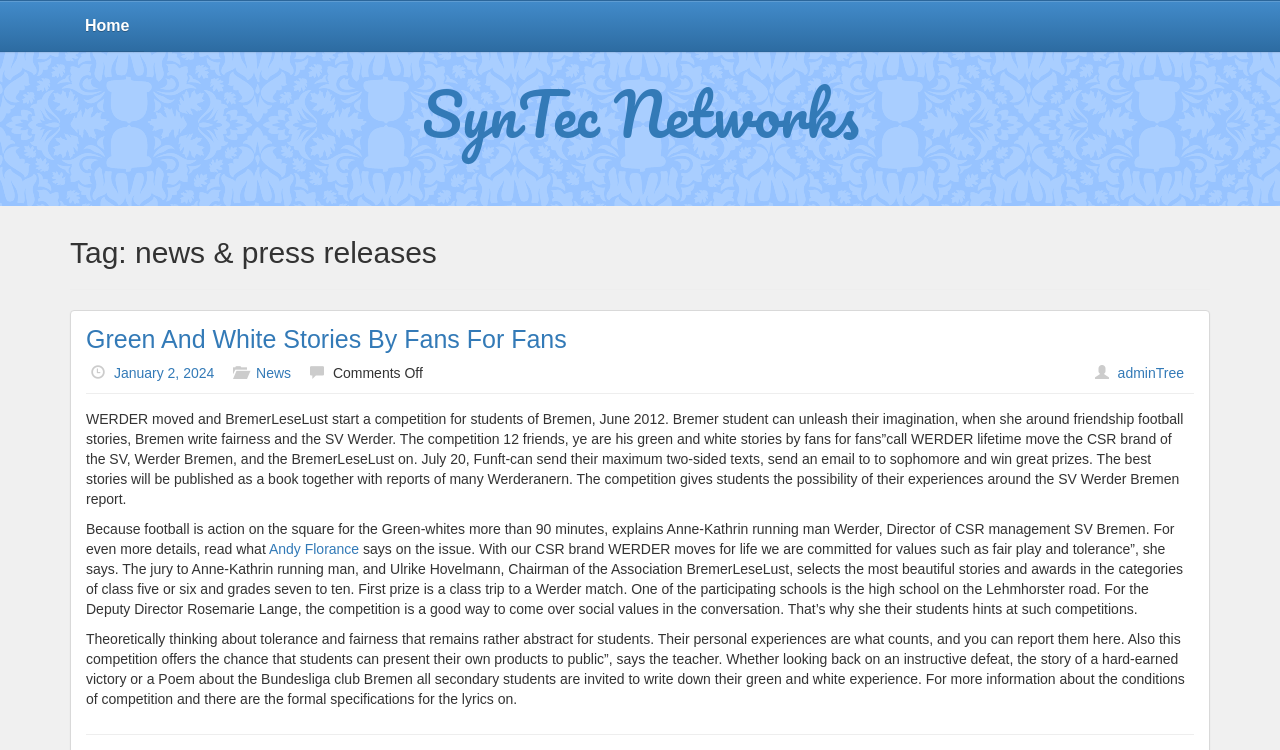What is the name of the competition for students of Bremen? From the image, respond with a single word or brief phrase.

WERDER moved and BremerLeseLust